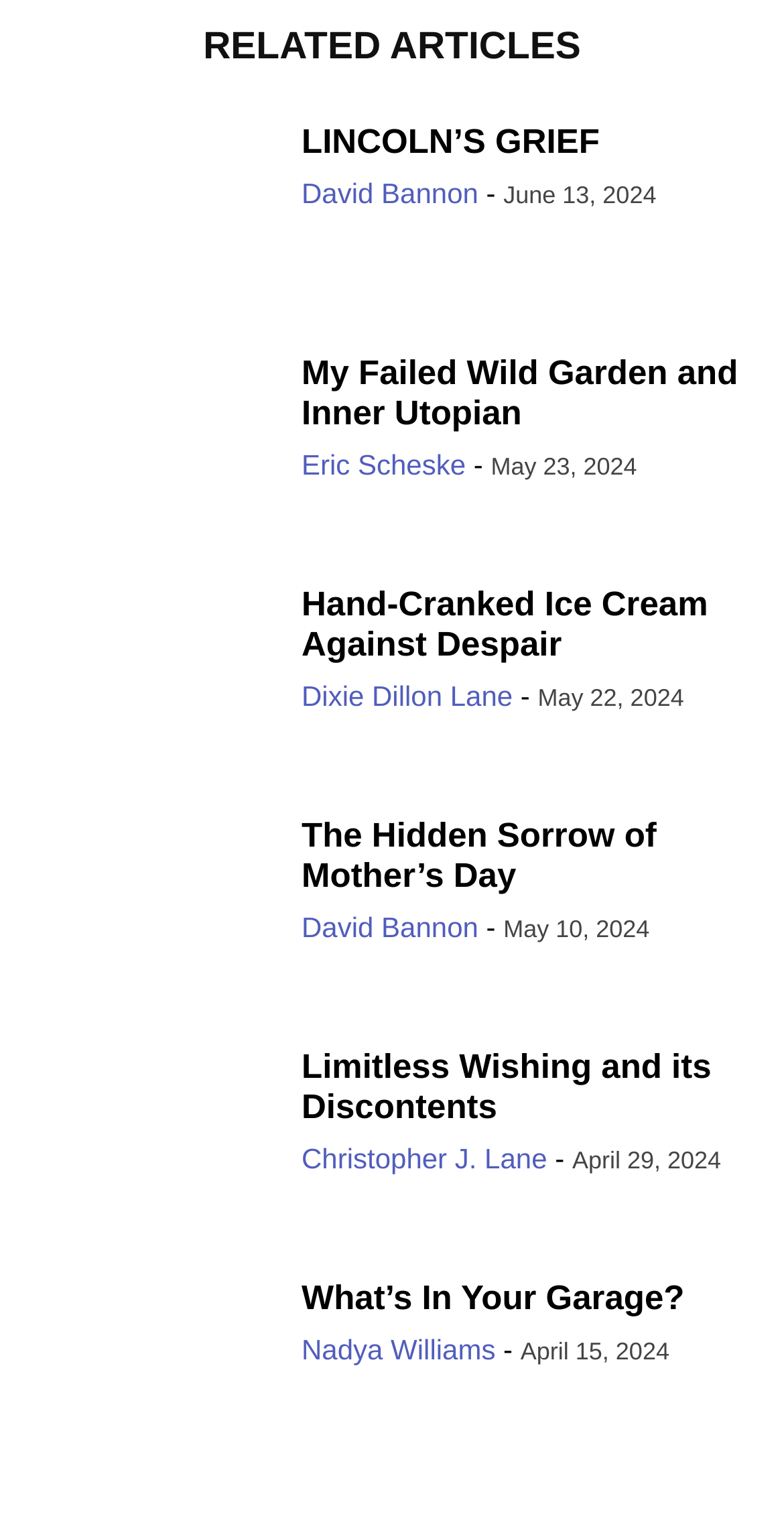What is the title of the last article?
Can you provide an in-depth and detailed response to the question?

The title of the last article is 'What’s In Your Garage?' which is indicated by the heading element with the text 'What’s In Your Garage?' at the bottom of the webpage.